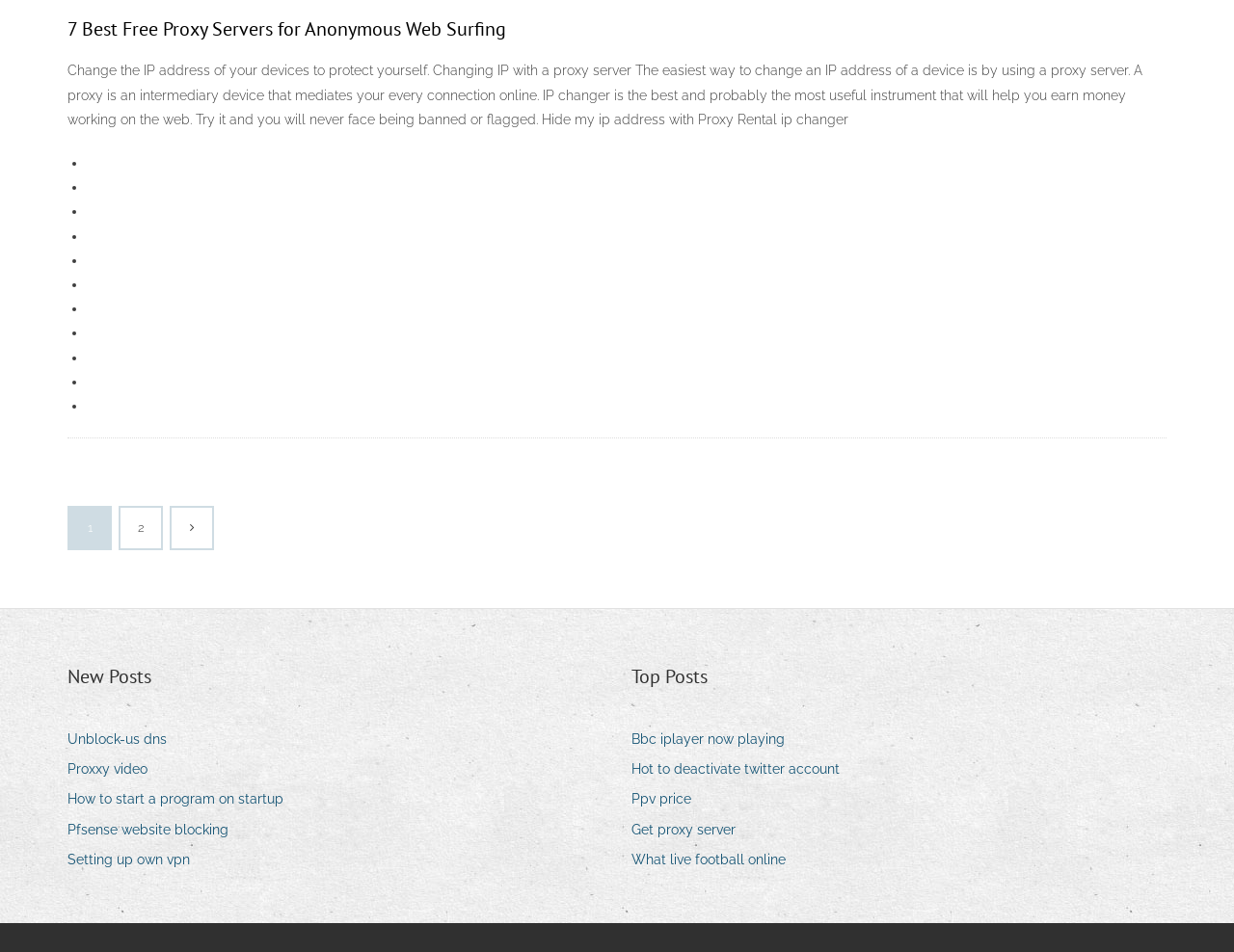From the webpage screenshot, predict the bounding box of the UI element that matches this description: "Hot to deactivate twitter account".

[0.512, 0.795, 0.692, 0.822]